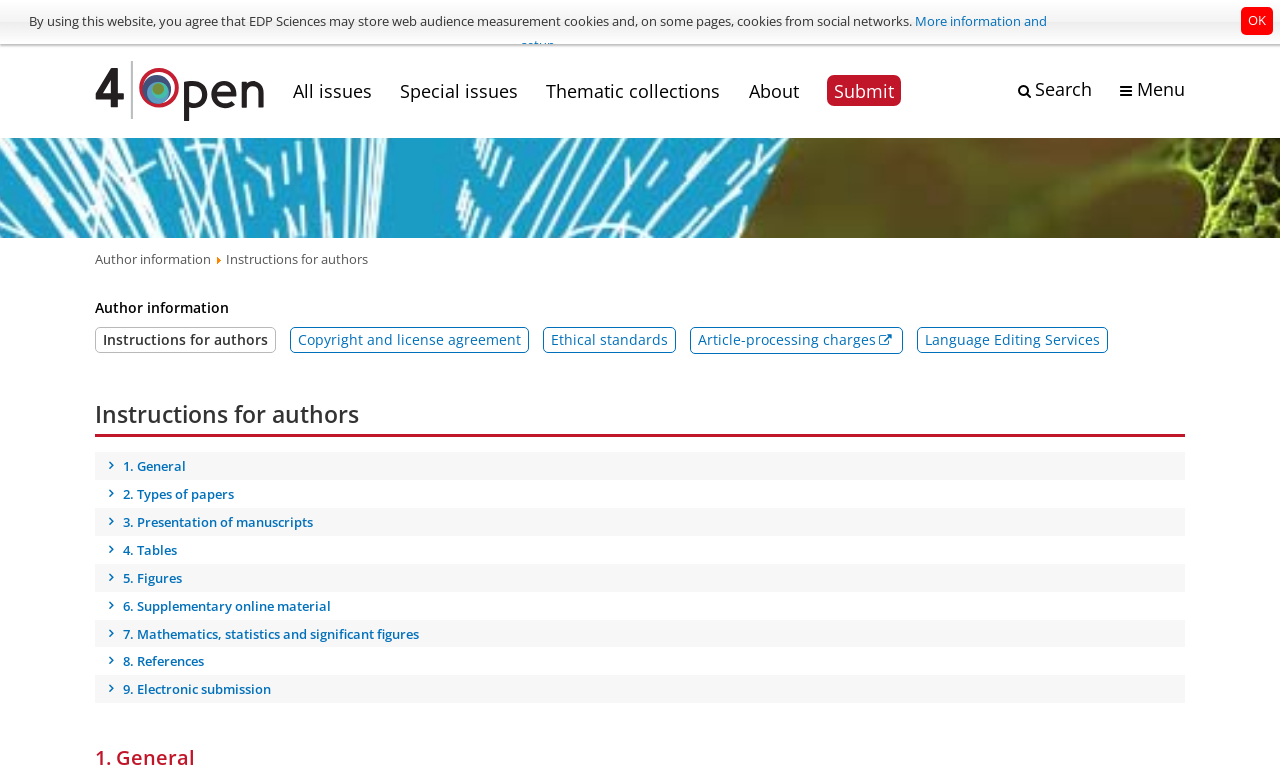Specify the bounding box coordinates of the element's area that should be clicked to execute the given instruction: "Search for something". The coordinates should be four float numbers between 0 and 1, i.e., [left, top, right, bottom].

[0.796, 0.129, 0.853, 0.164]